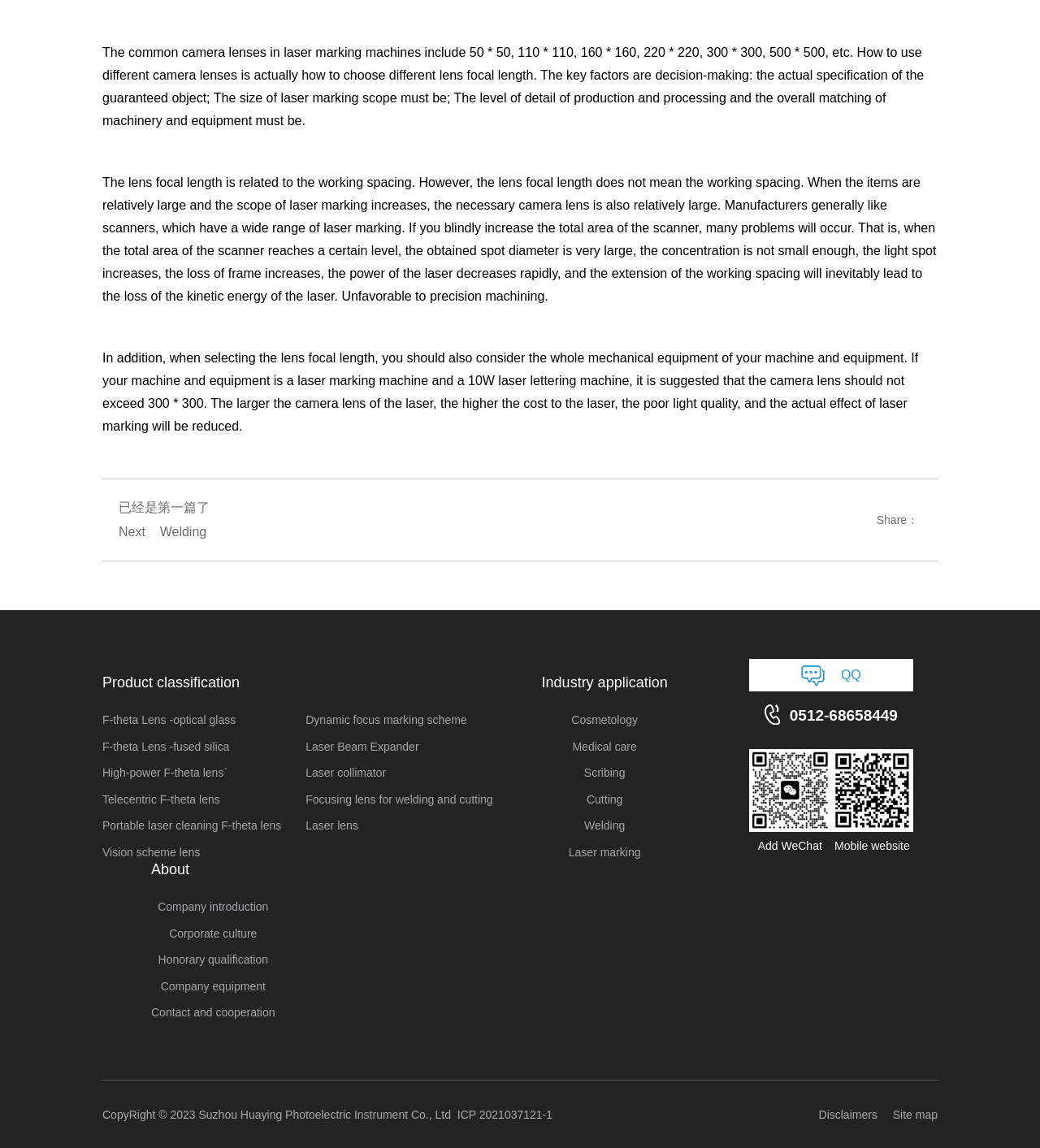Answer the following query concisely with a single word or phrase:
What is the company's contact information?

0512-68658449